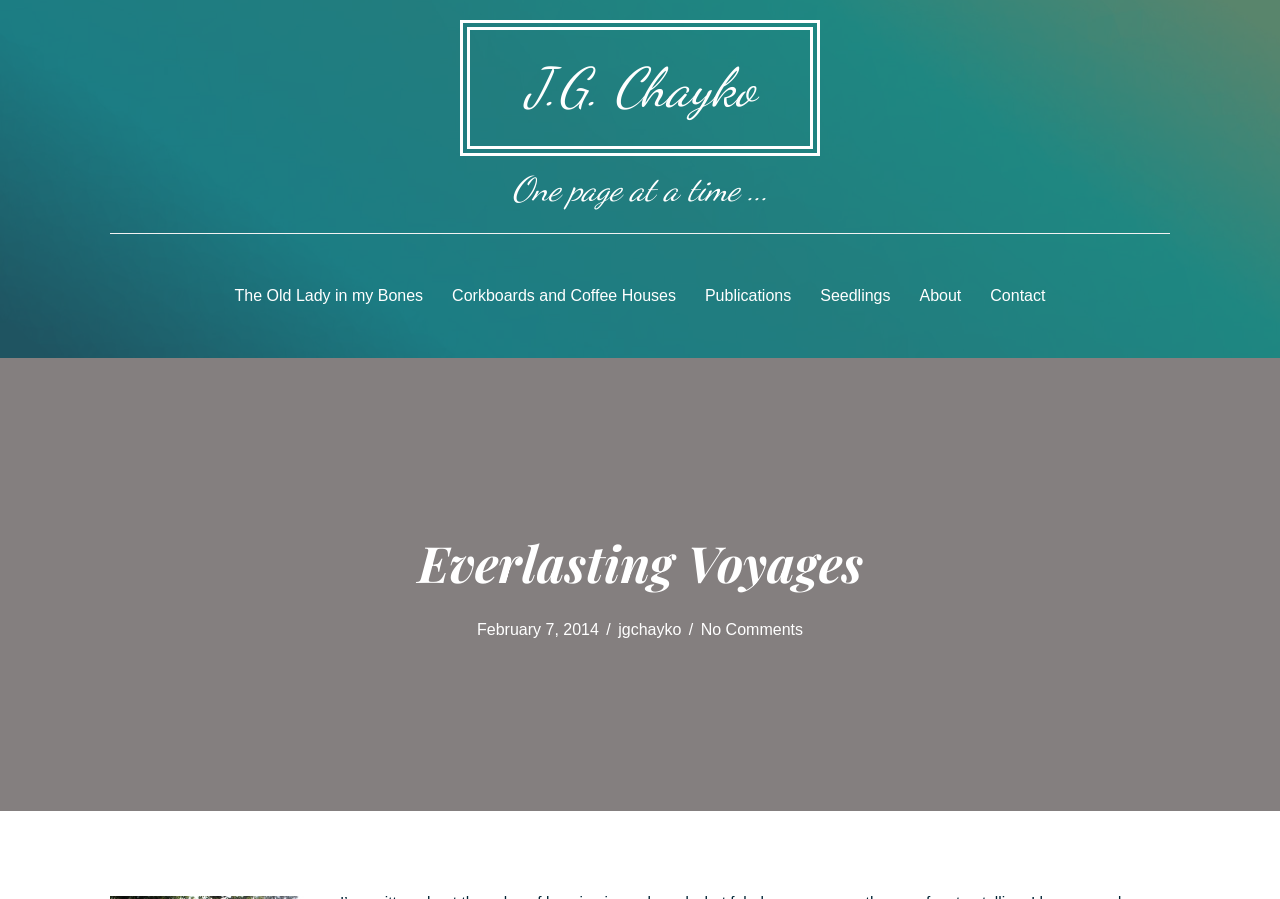Give a concise answer using only one word or phrase for this question:
How many headings are there on the webpage?

3